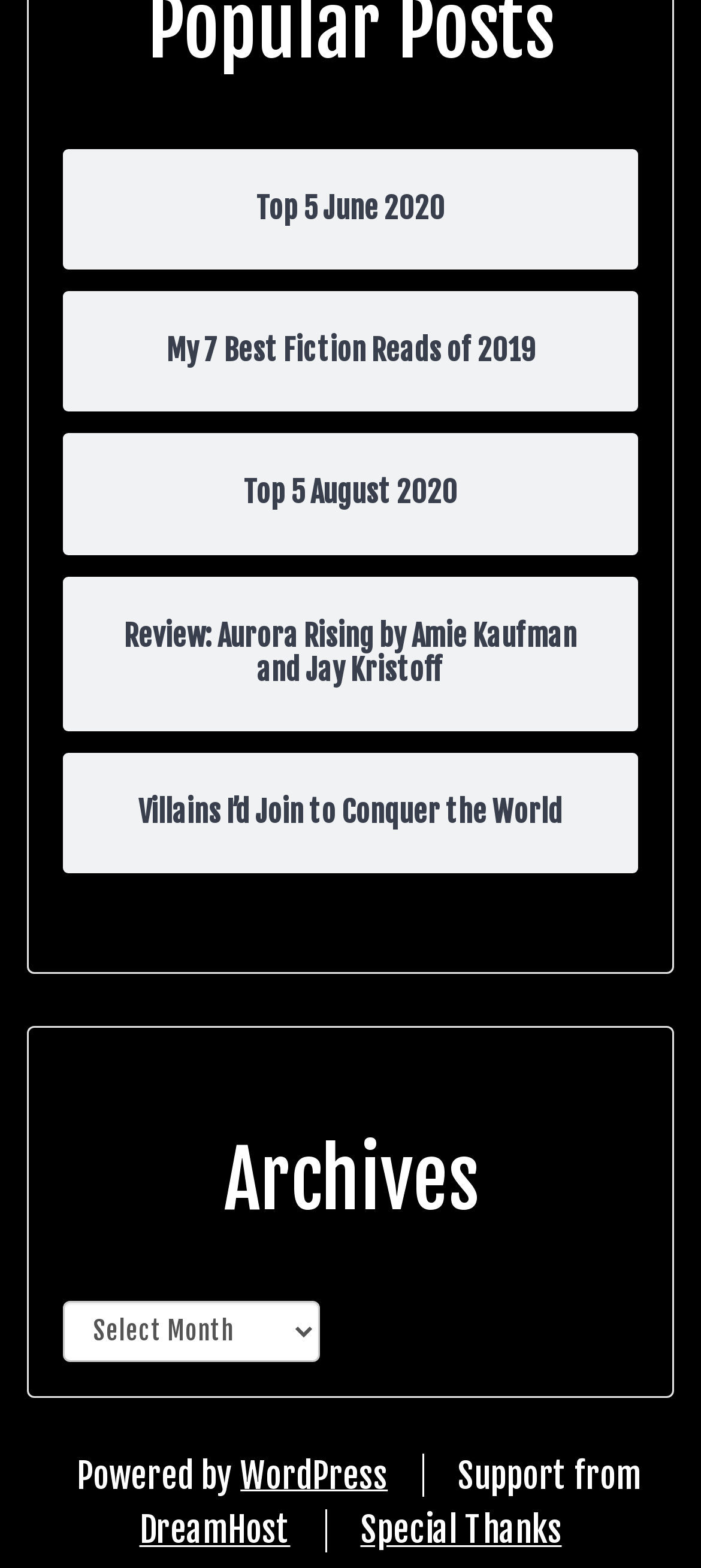Please identify the bounding box coordinates of the area I need to click to accomplish the following instruction: "view Top 5 June 2020".

[0.151, 0.123, 0.849, 0.145]